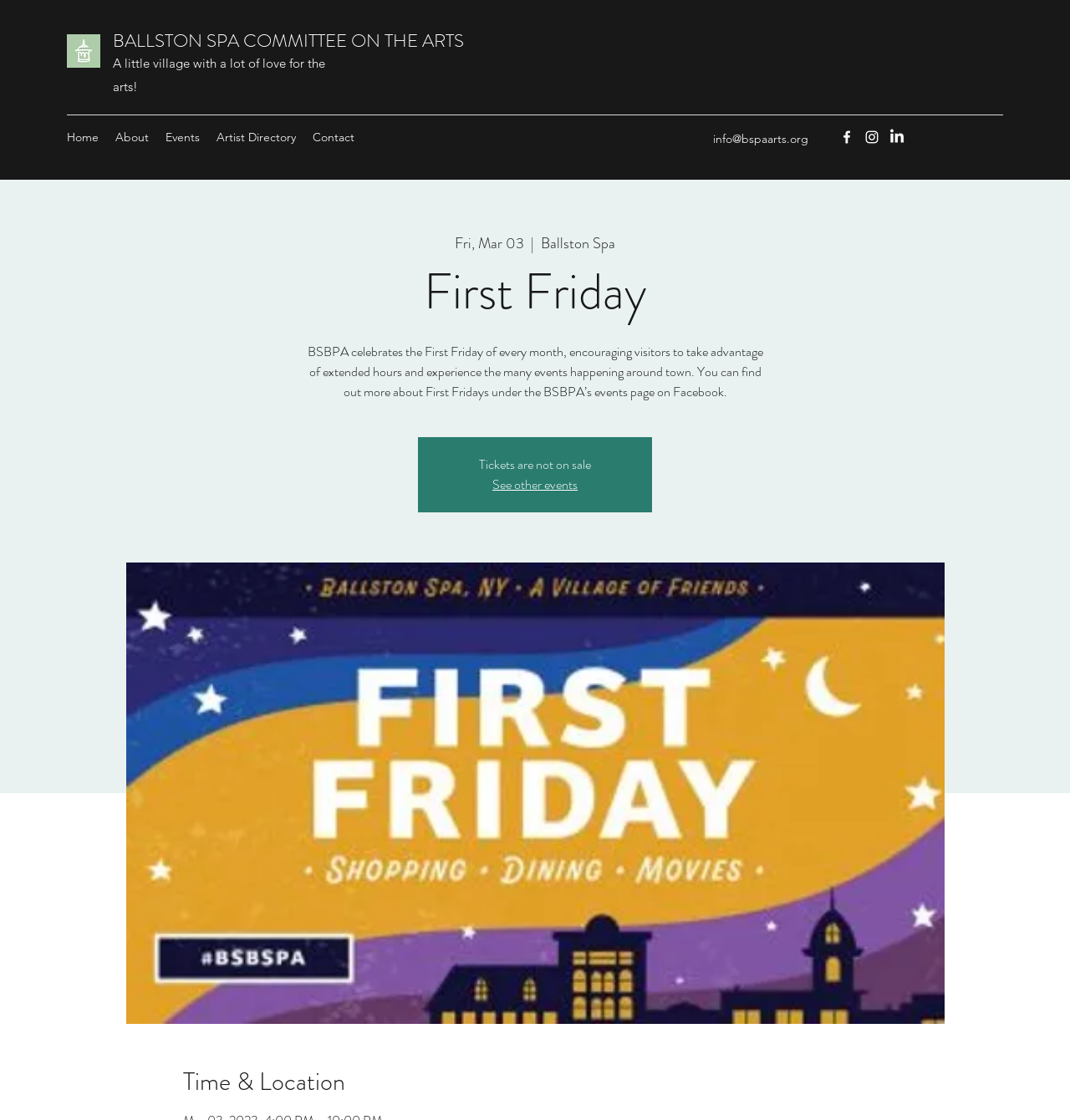Find the bounding box coordinates for the element that must be clicked to complete the instruction: "Contact BSBPA". The coordinates should be four float numbers between 0 and 1, indicated as [left, top, right, bottom].

[0.666, 0.117, 0.755, 0.131]